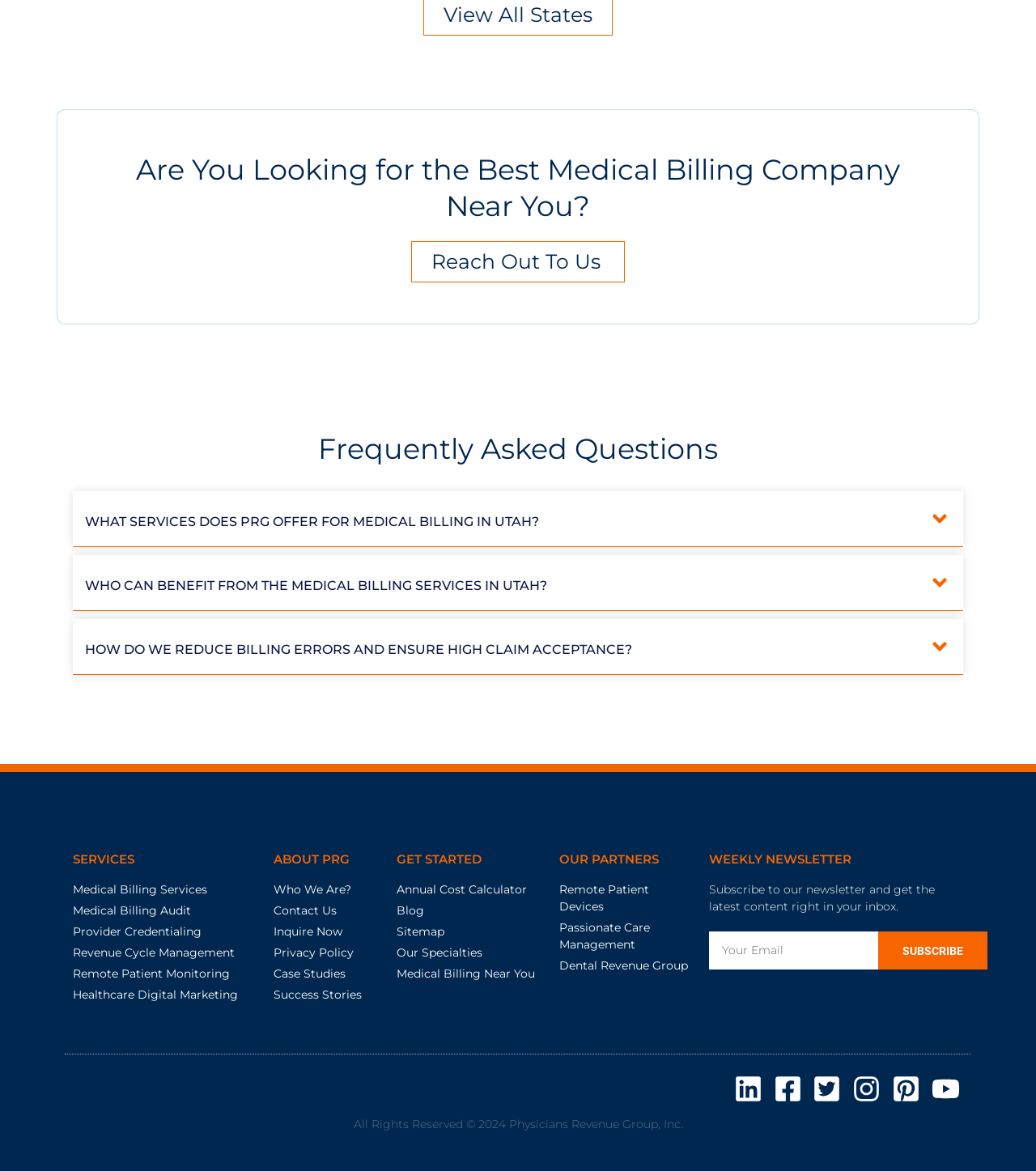Answer the question below in one word or phrase:
What services does PRG offer for medical billing in Utah?

Not specified